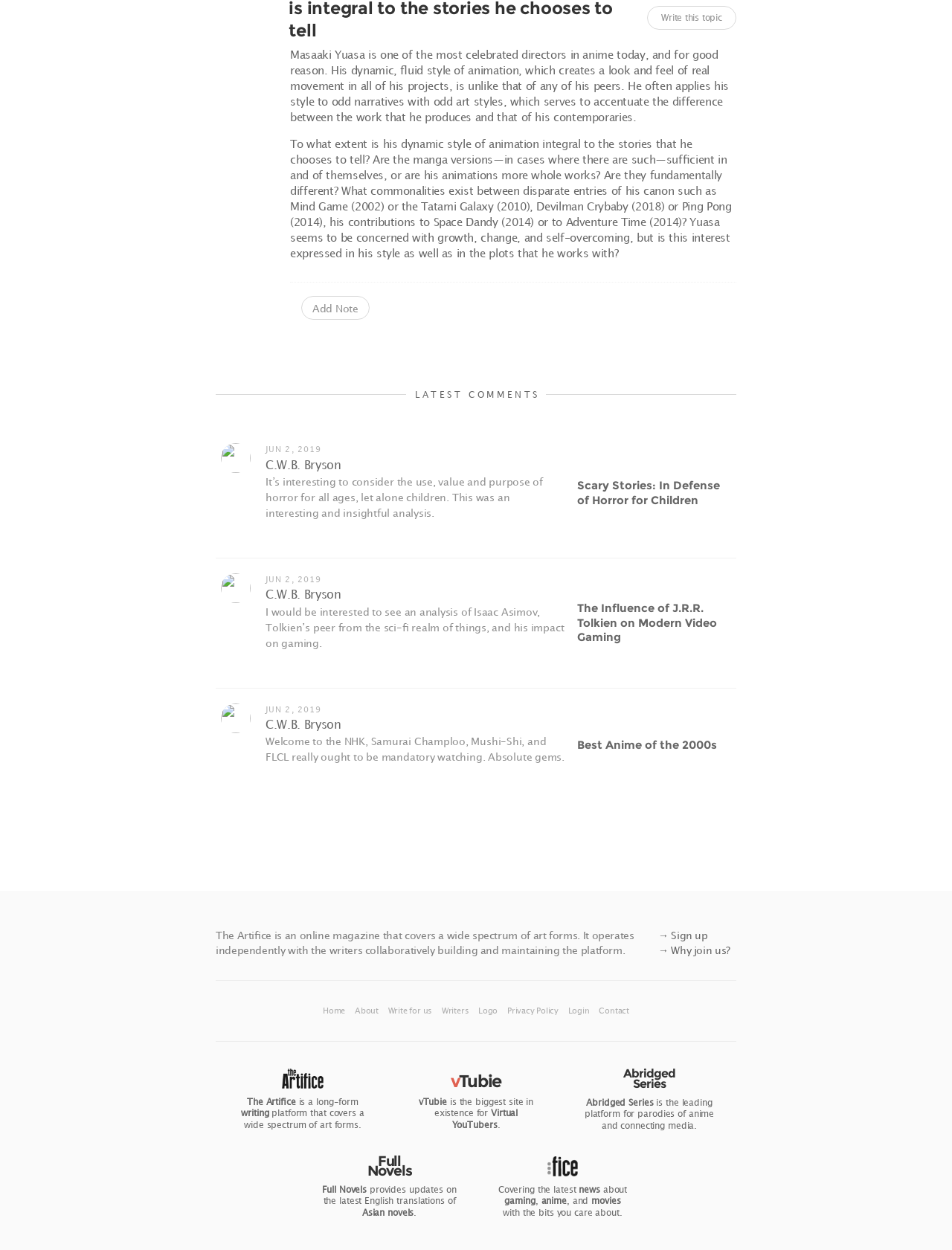Pinpoint the bounding box coordinates of the element that must be clicked to accomplish the following instruction: "Write this topic". The coordinates should be in the format of four float numbers between 0 and 1, i.e., [left, top, right, bottom].

[0.68, 0.005, 0.773, 0.024]